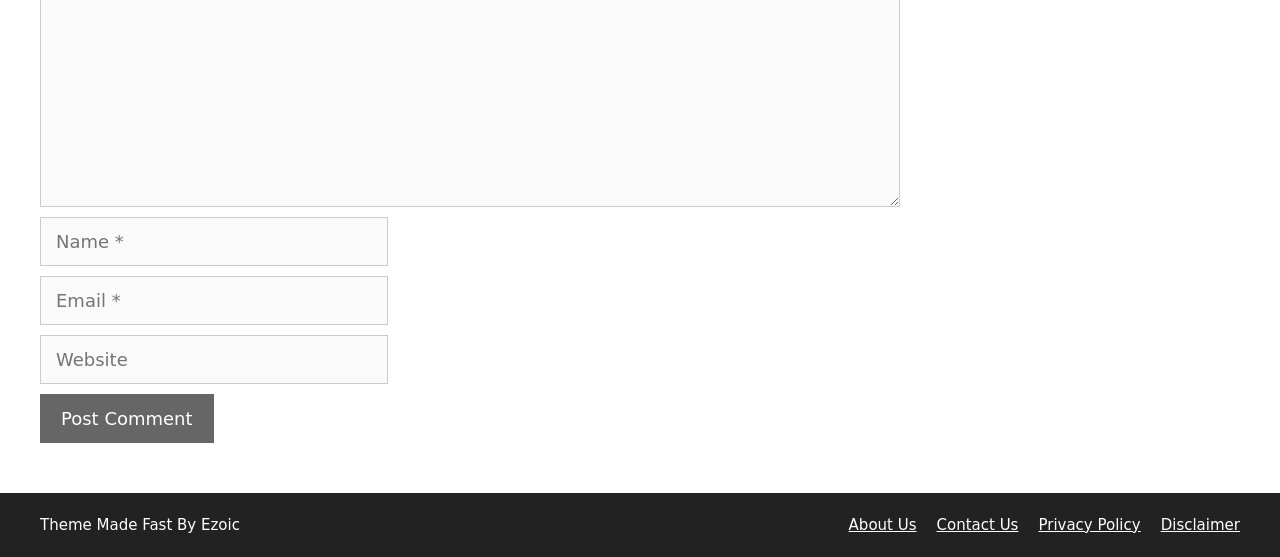Please mark the clickable region by giving the bounding box coordinates needed to complete this instruction: "Get directions to the hotel".

None